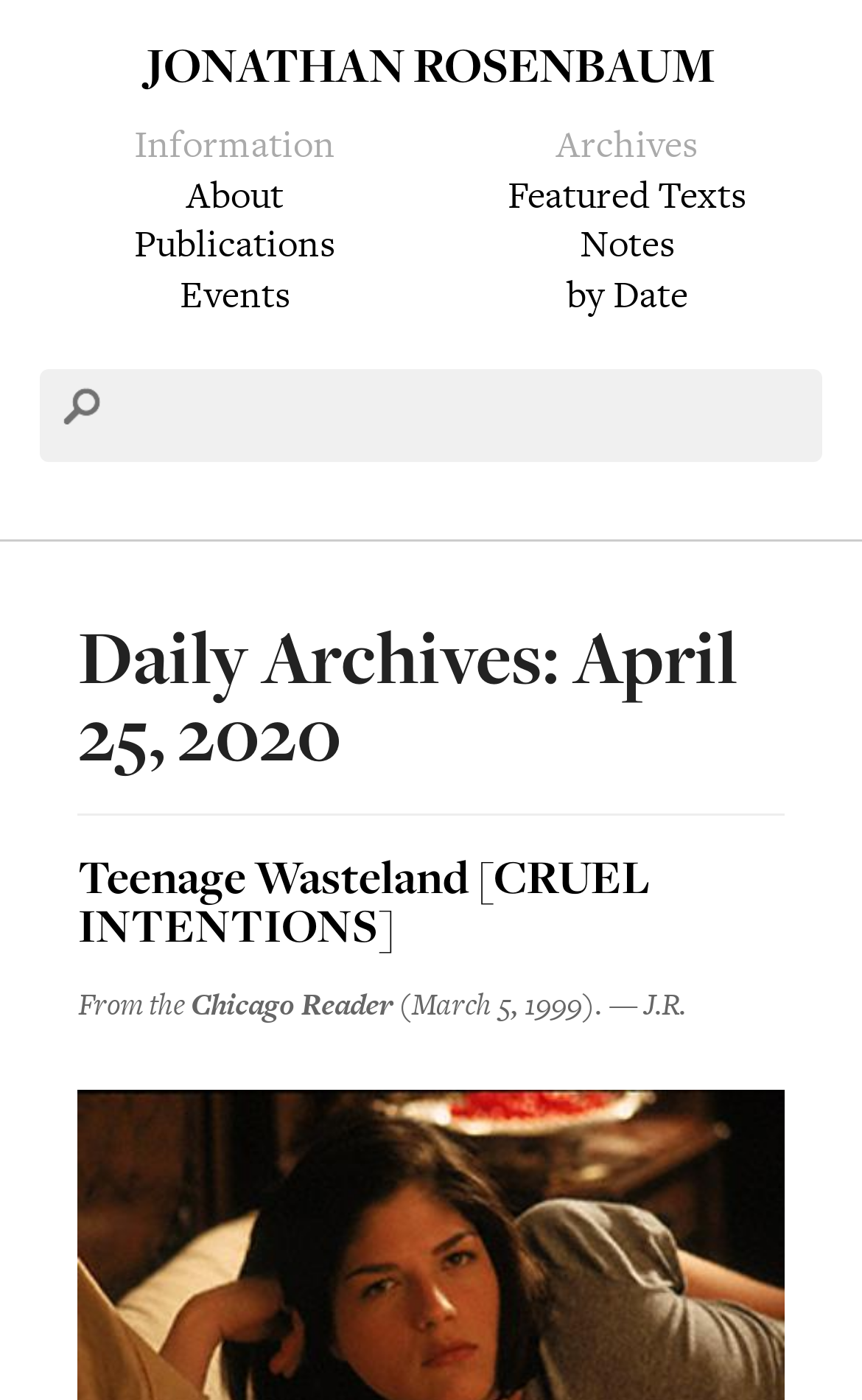How many search boxes are on the webpage?
Provide a short answer using one word or a brief phrase based on the image.

1